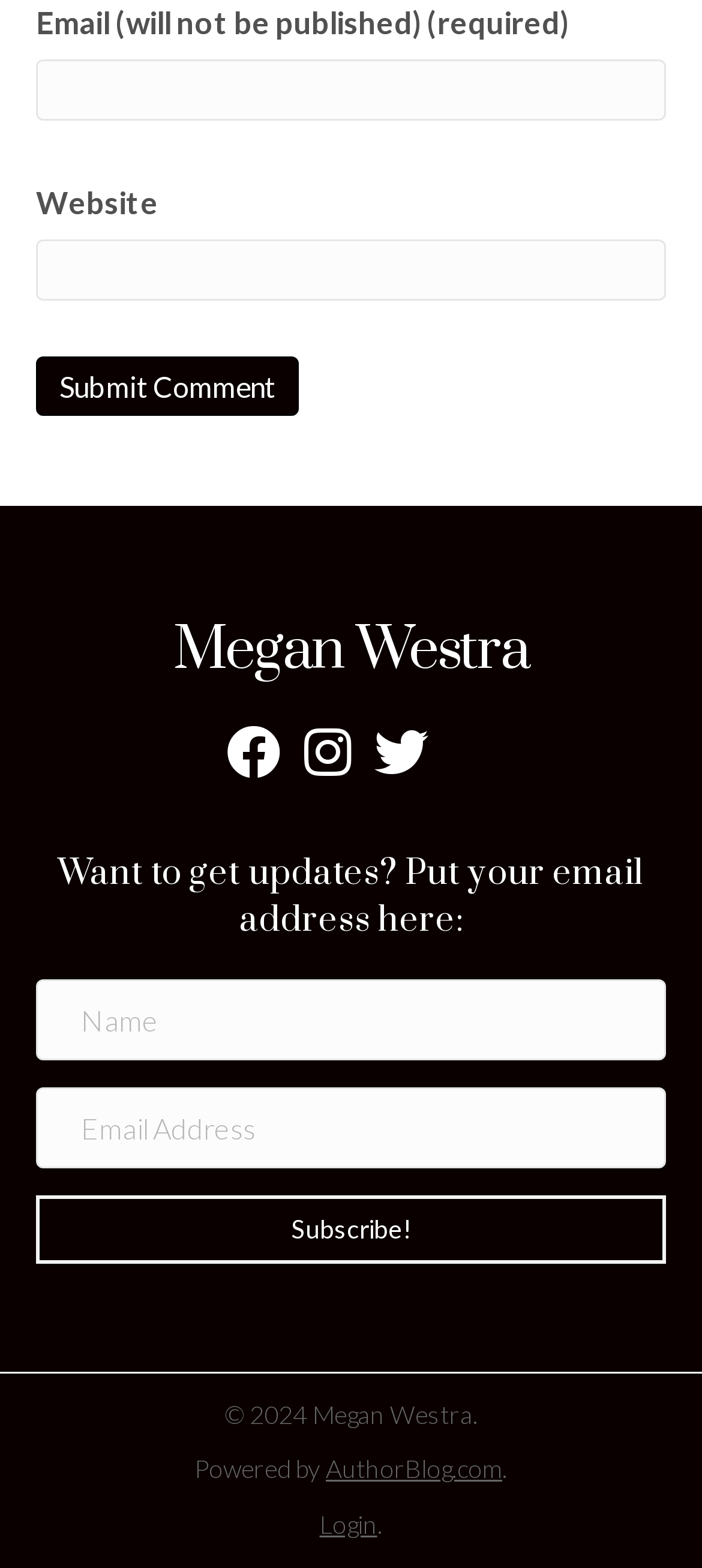What is the name of the platform powering the website?
Please provide a detailed and comprehensive answer to the question.

The platform powering the website is mentioned in the text 'Powered by' followed by a link to 'AuthorBlog.com' at the bottom of the webpage.